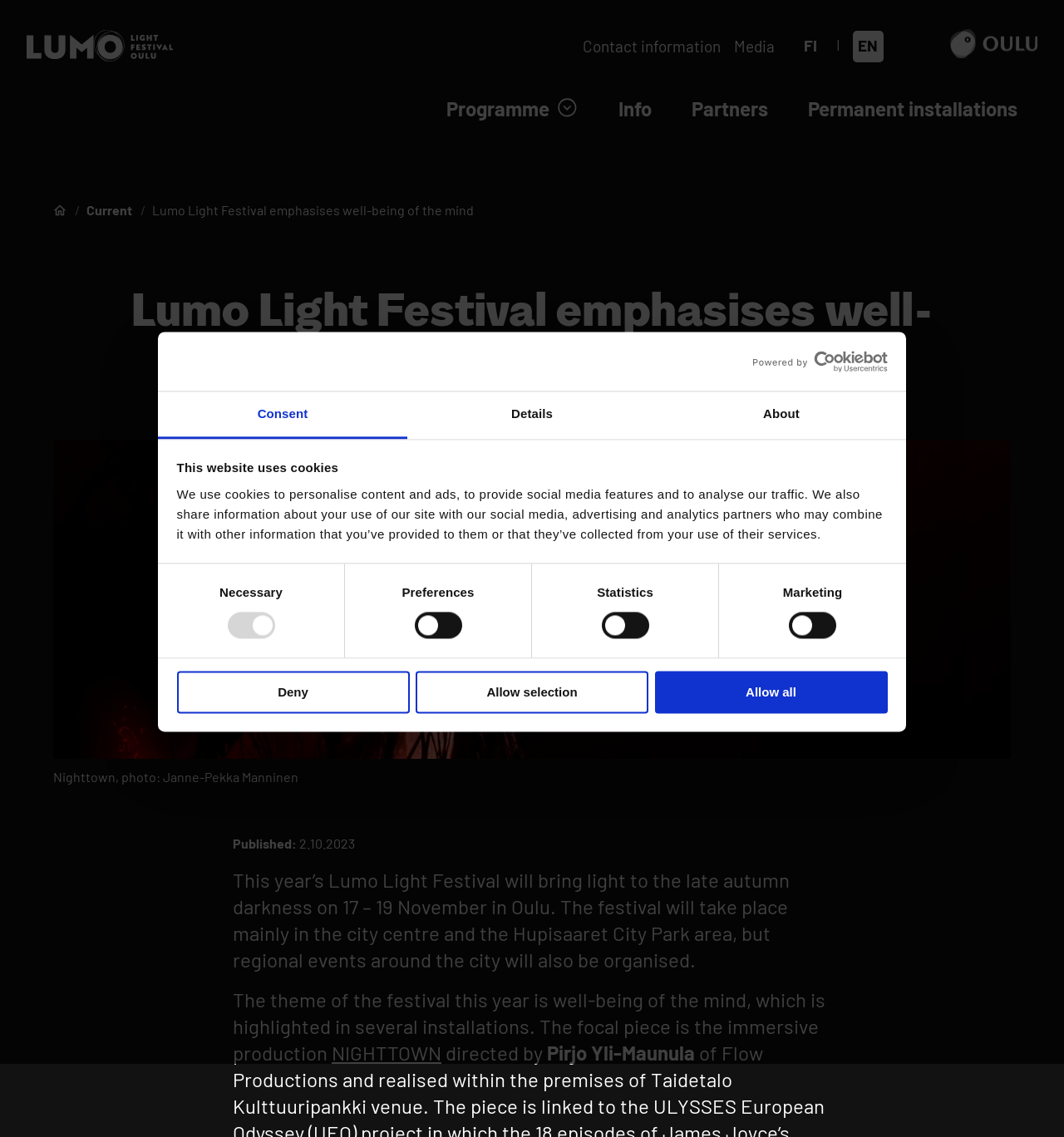How many buttons are there in the consent selection section?
Use the screenshot to answer the question with a single word or phrase.

4